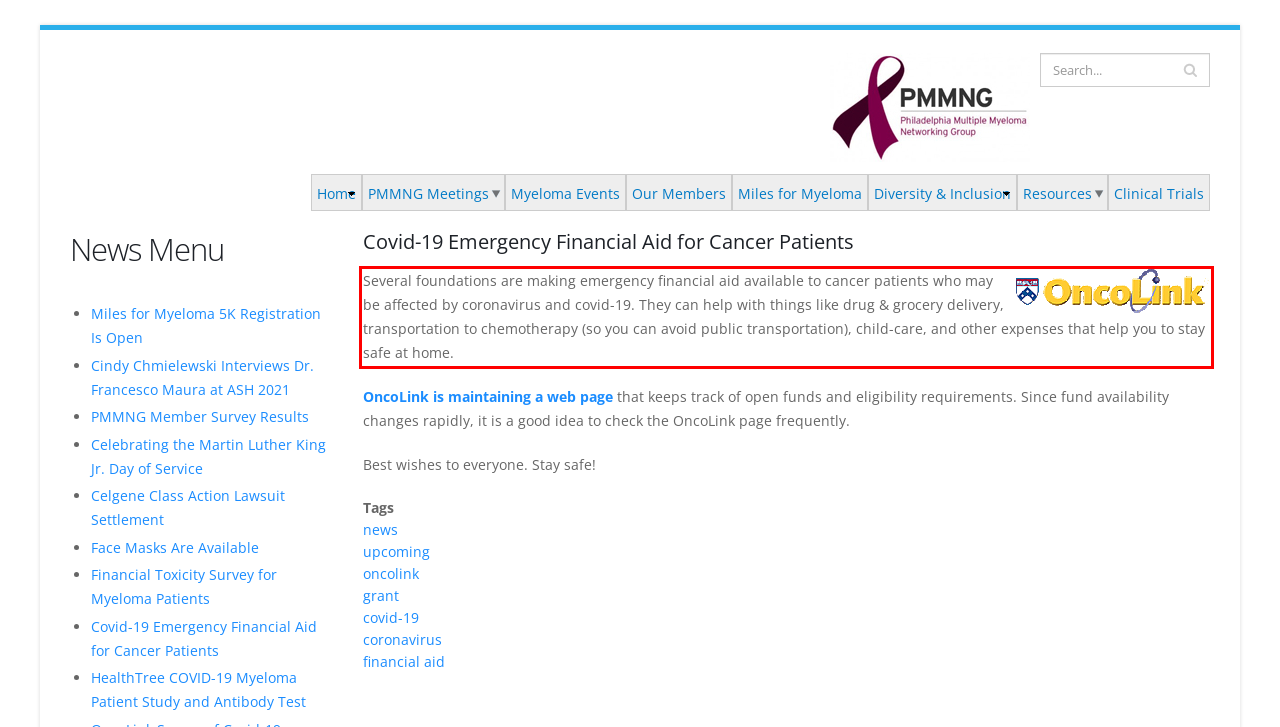There is a UI element on the webpage screenshot marked by a red bounding box. Extract and generate the text content from within this red box.

Several foundations are making emergency financial aid available to cancer patients who may be affected by coronavirus and covid-19. They can help with things like drug & grocery delivery, transportation to chemotherapy (so you can avoid public transportation), child-care, and other expenses that help you to stay safe at home.